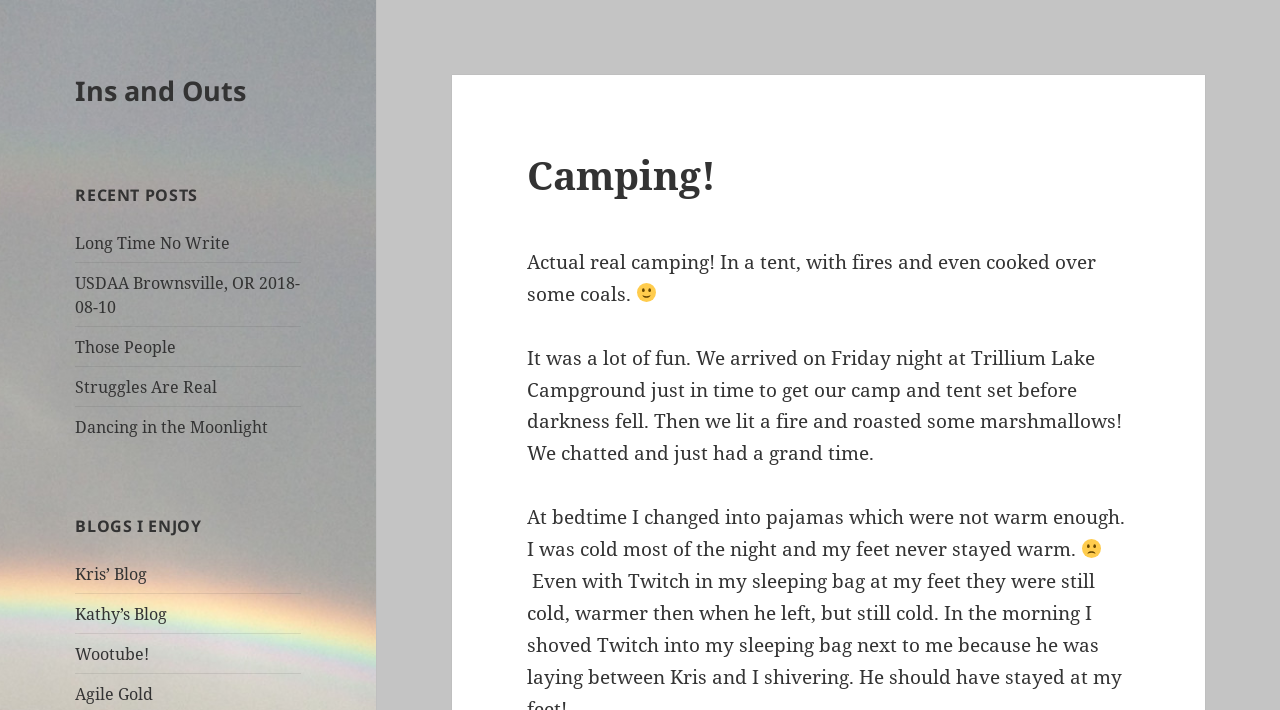Please determine the bounding box coordinates of the element to click in order to execute the following instruction: "Check out 'Kris’ Blog'". The coordinates should be four float numbers between 0 and 1, specified as [left, top, right, bottom].

[0.059, 0.793, 0.115, 0.824]